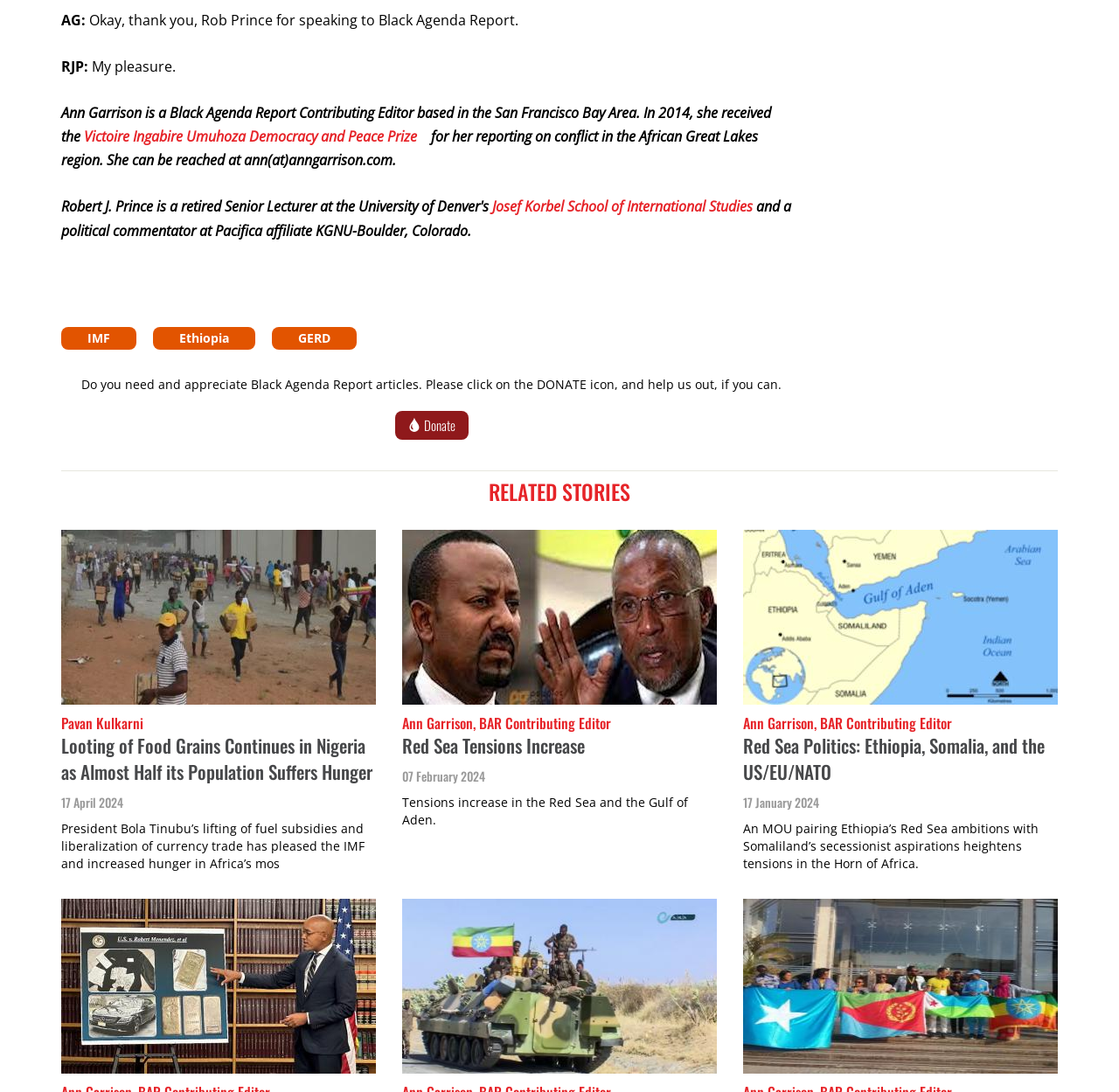Locate the bounding box coordinates of the area where you should click to accomplish the instruction: "Click on the Donate button".

[0.353, 0.376, 0.419, 0.403]